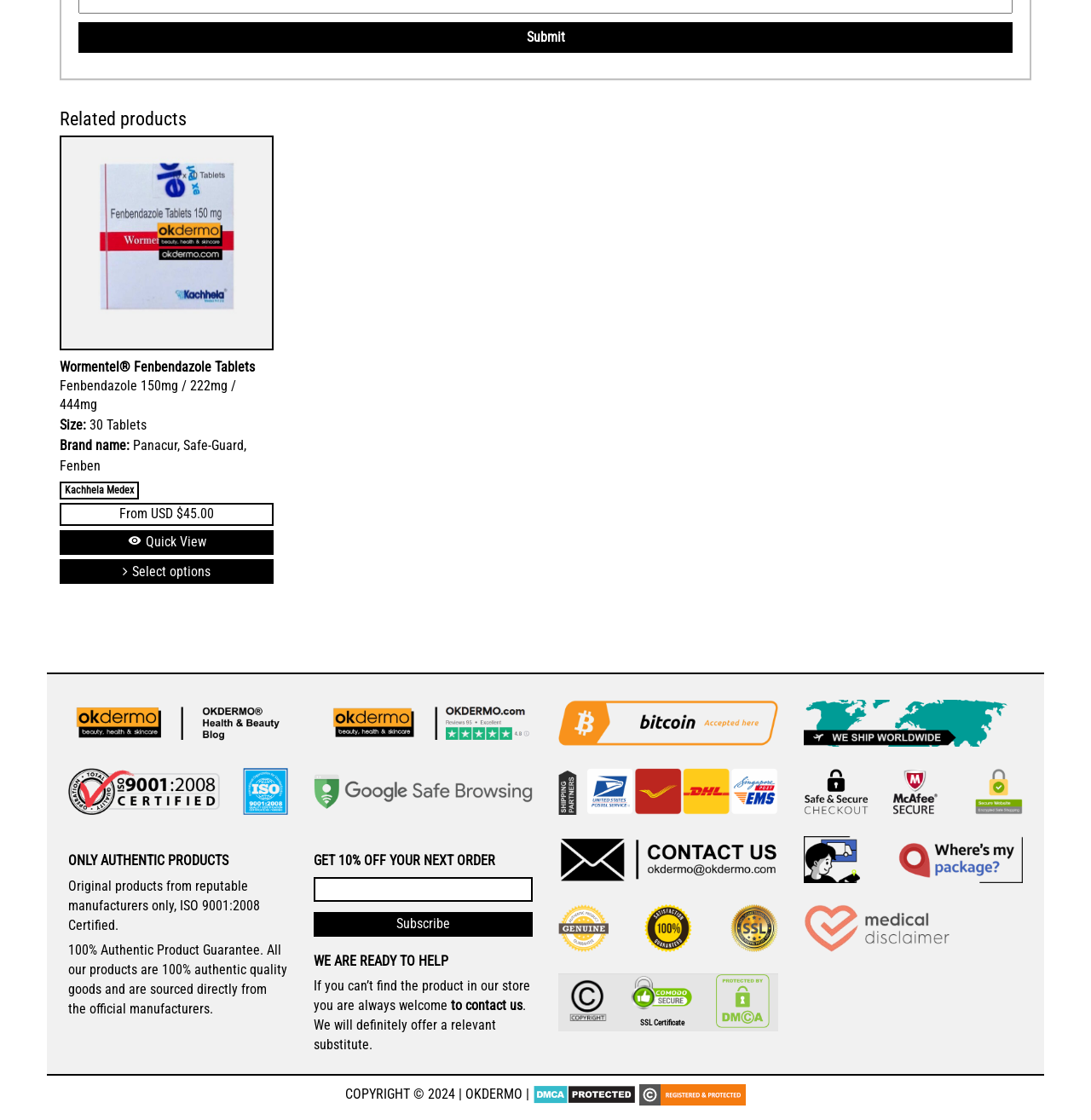Please identify the bounding box coordinates of the element on the webpage that should be clicked to follow this instruction: "Subscribe to get 10% off". The bounding box coordinates should be given as four float numbers between 0 and 1, formatted as [left, top, right, bottom].

[0.287, 0.814, 0.488, 0.836]